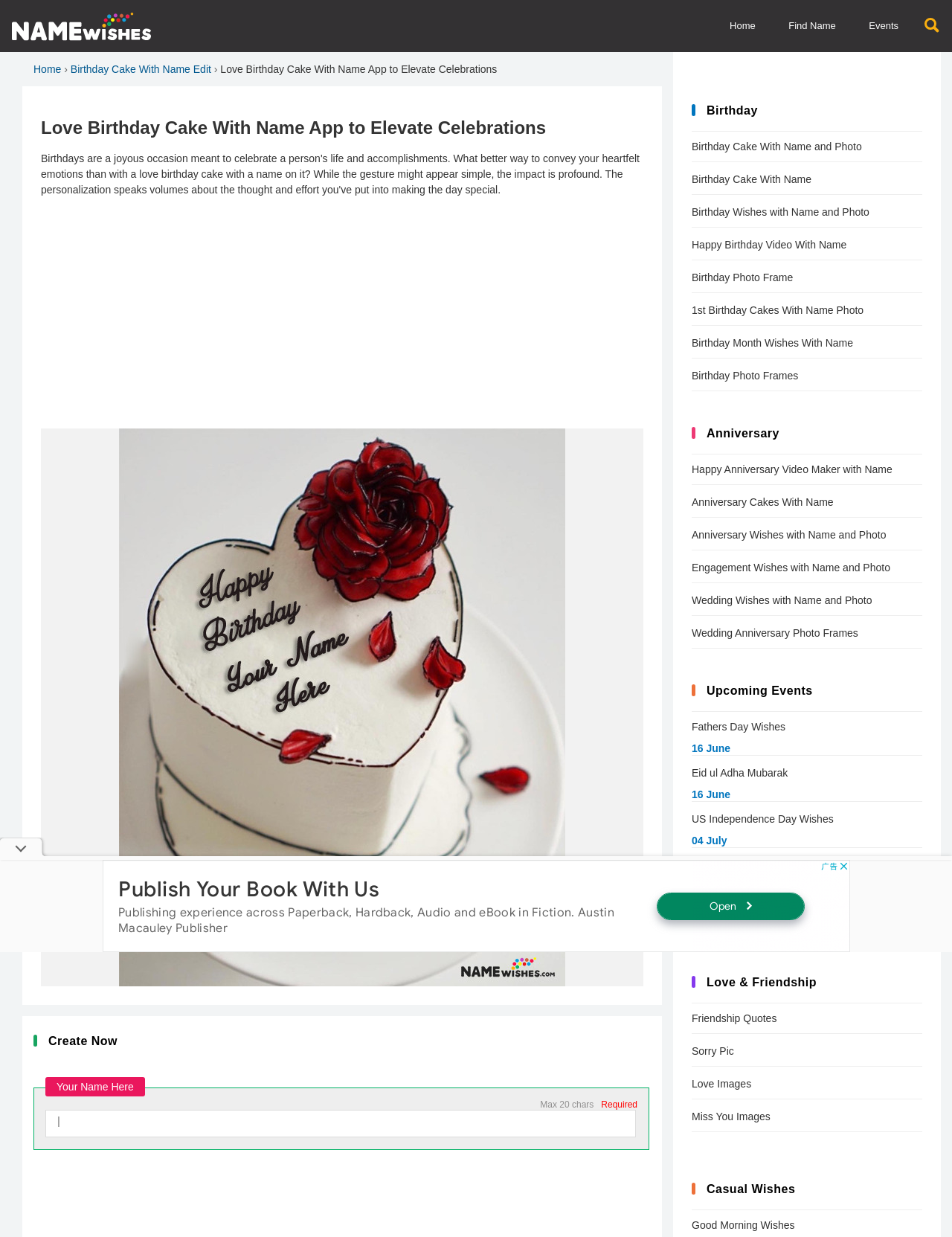Please identify the bounding box coordinates of the element on the webpage that should be clicked to follow this instruction: "Click on 'Create Now' button". The bounding box coordinates should be given as four float numbers between 0 and 1, formatted as [left, top, right, bottom].

[0.035, 0.831, 0.684, 0.853]